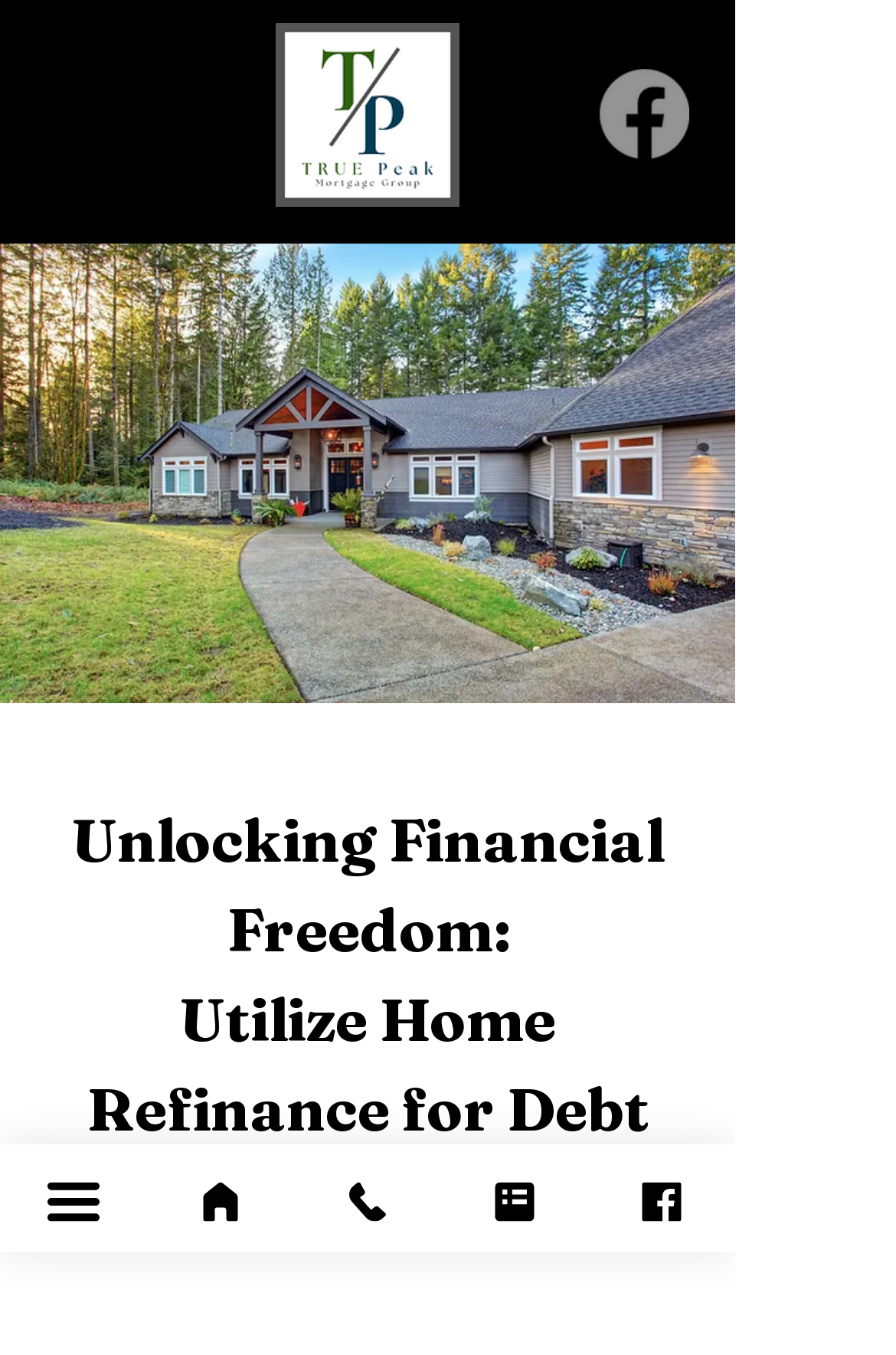Please reply to the following question using a single word or phrase: 
Is there a call-to-action button?

No